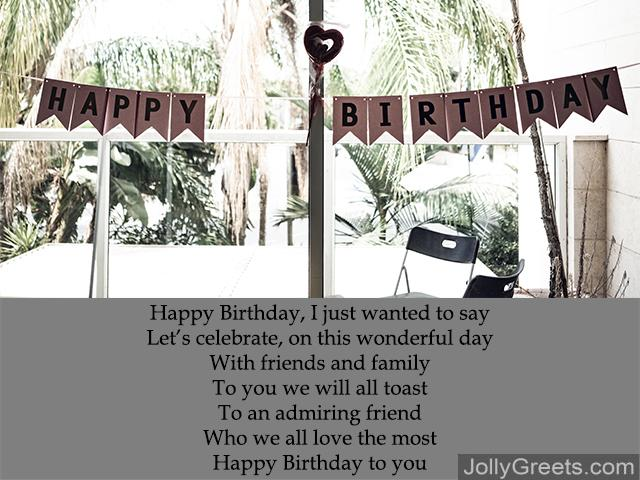What type of trees are in the background?
Please ensure your answer is as detailed and informative as possible.

The image features a lush and vibrant background, and upon examination, it is evident that the trees depicted are palm trees, which adds to the tropical and festive atmosphere of the birthday celebration.